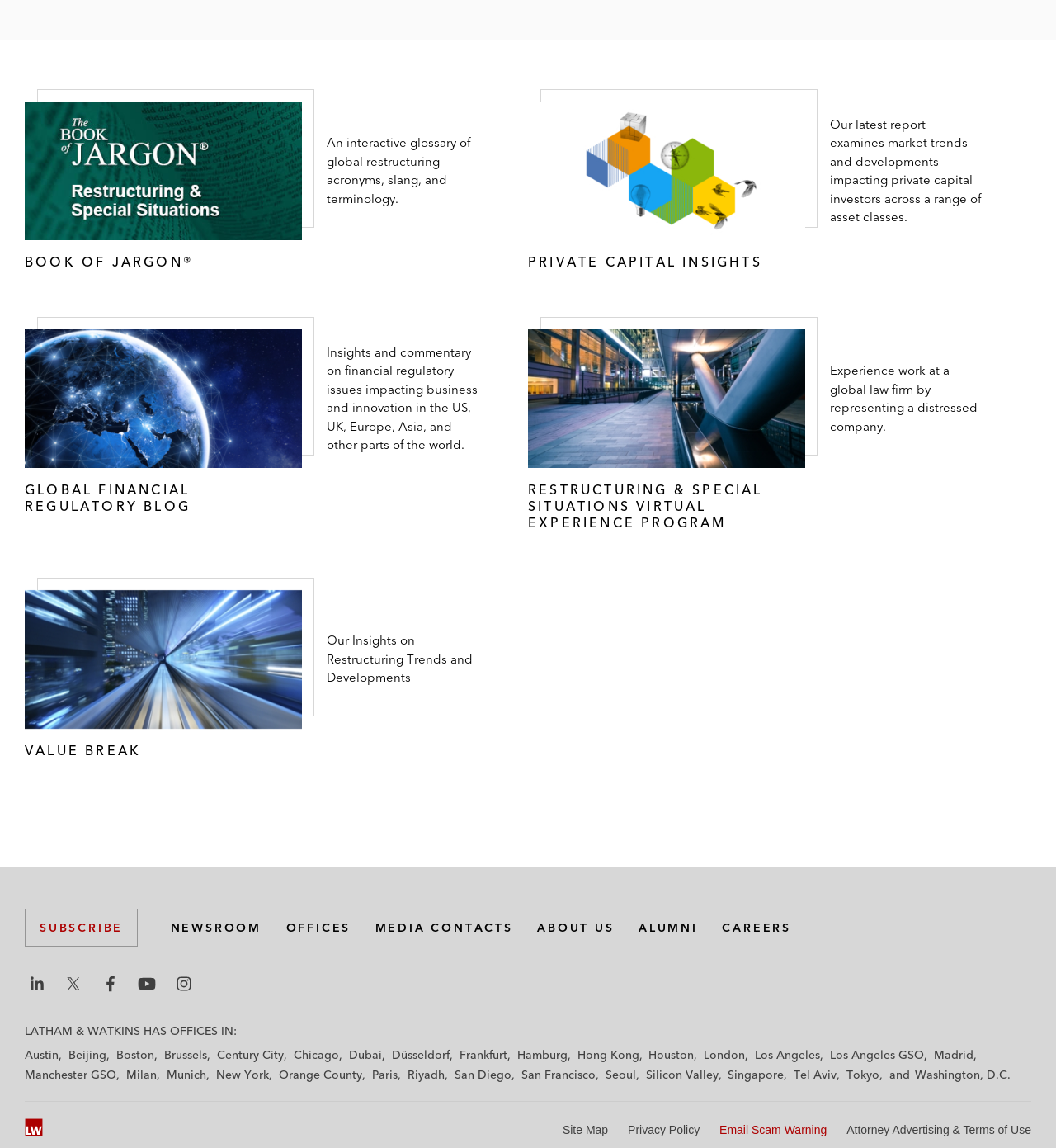Determine the bounding box coordinates for the clickable element to execute this instruction: "Contact us". Provide the coordinates as four float numbers between 0 and 1, i.e., [left, top, right, bottom].

None